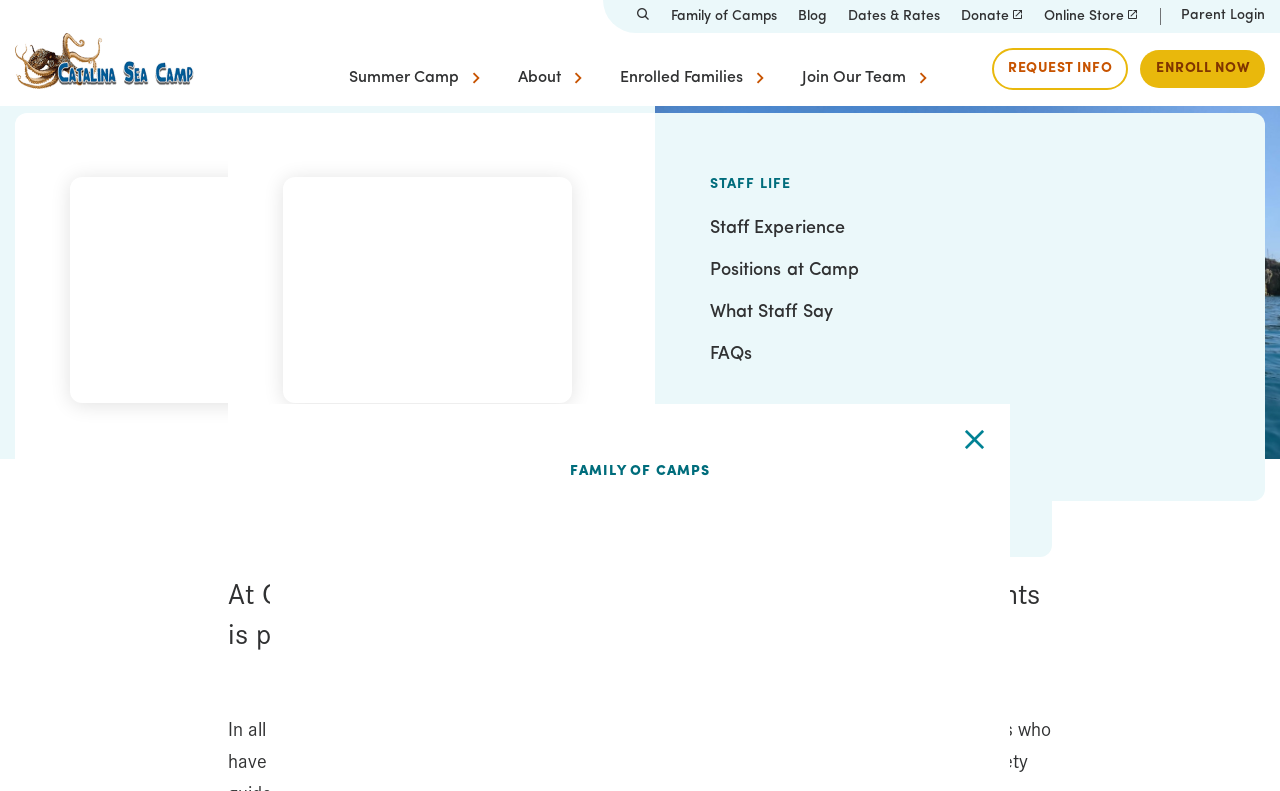What is the main focus of Catalina Sea Camp?
From the details in the image, answer the question comprehensively.

Based on the webpage, the main focus of Catalina Sea Camp is the safety and well-being of its participants, as stated in the meta description and the static text on the webpage.